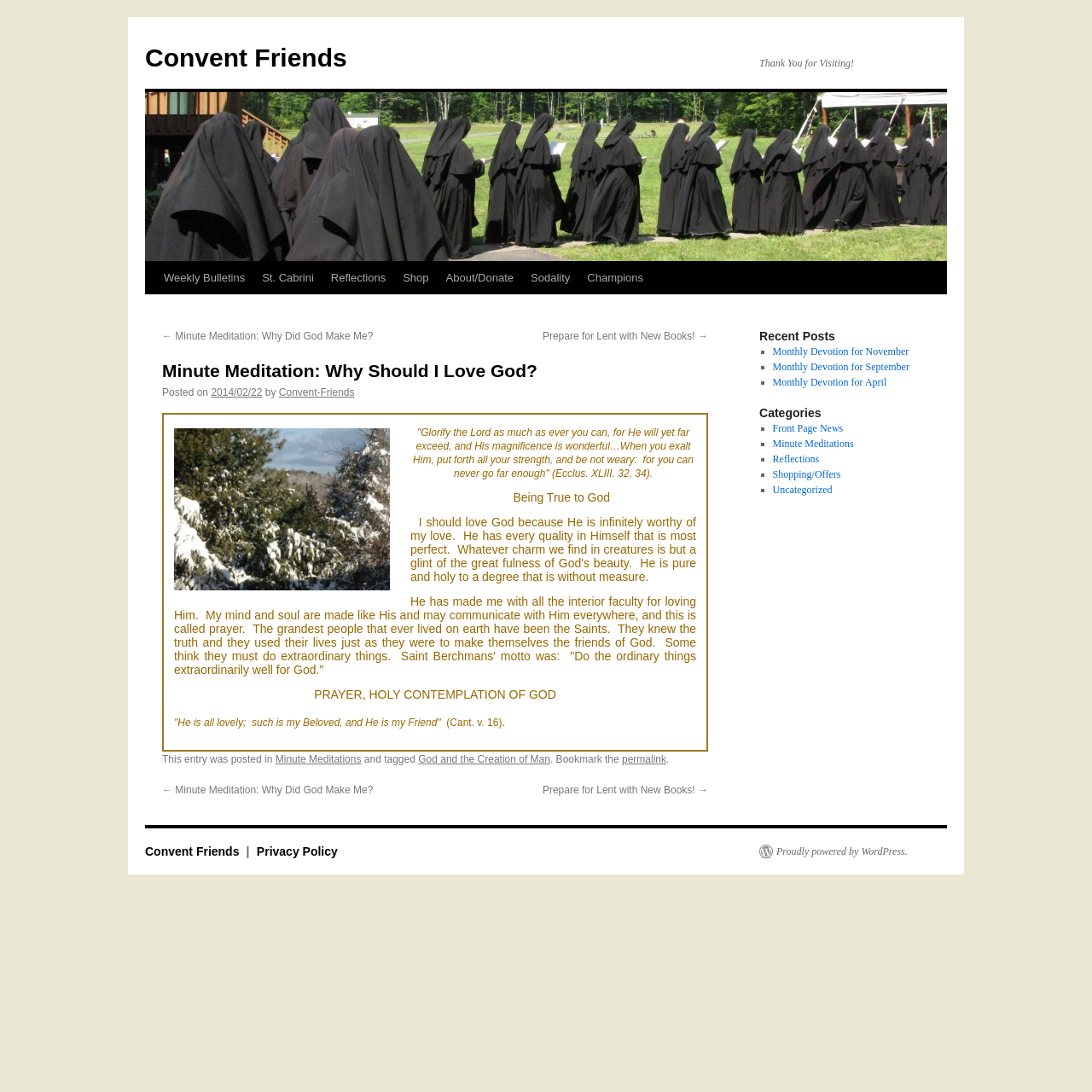Summarize the webpage in an elaborate manner.

This webpage is about a meditation reflection titled "Minute Meditation: Why Should I Love God?" from Convent Friends. At the top, there is a link to "Convent Friends" and an image with the same name. Below that, there is a static text "Thank You for Visiting!" and a link to "Skip to content".

On the left side, there is a navigation menu with links to "Weekly Bulletins", "St. Cabrini", "Shop", "About/Donate", "Sodality", and "Champions". Below the navigation menu, there is a main content area with a heading "Minute Meditation: Why Should I Love God?" and a link to the previous meditation "Why Did God Make Me?".

The main content area also includes a quote from Ecclus. XLIII. 32, 34, followed by a reflection on being true to God and loving Him. There are several paragraphs of text discussing the importance of prayer, holy contemplation of God, and the grandeur of saints.

On the right side, there is a complementary section with a heading "Recent Posts" and a list of links to recent posts, including "Monthly Devotion for November", "Monthly Devotion for September", and "Monthly Devotion for April". Below that, there is a section with a heading "Categories" and a list of links to categories, including "Front Page News", "Minute Meditations", "Reflections", "Shopping/Offers", and "Uncategorized".

At the bottom of the page, there is a content information section with links to "Convent Friends", "Privacy Policy", and "Proudly powered by WordPress."